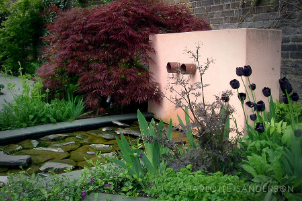Offer a detailed narrative of what is shown in the image.

The image depicts a serene garden setting, featuring a harmonious blend of vibrant plant life and a tranquil water feature. To the left, a lush Japanese maple tree with deep red foliage contrasts beautifully with the lighter tones of a subtly painted masonry wall. Flowing from beside the wall, a narrow stream of water meanders over smooth stones, enhancing the peaceful ambiance. 

In the foreground, a variety of plants, including lush green foliage and dark purple tulips, add depth and color to the scene. This carefully curated arrangement creates an inviting outdoor space, perfect for relaxation and contemplation, embodying the beauty of nature. The overall composition captures a moment of tranquility, showcasing the art of garden design.